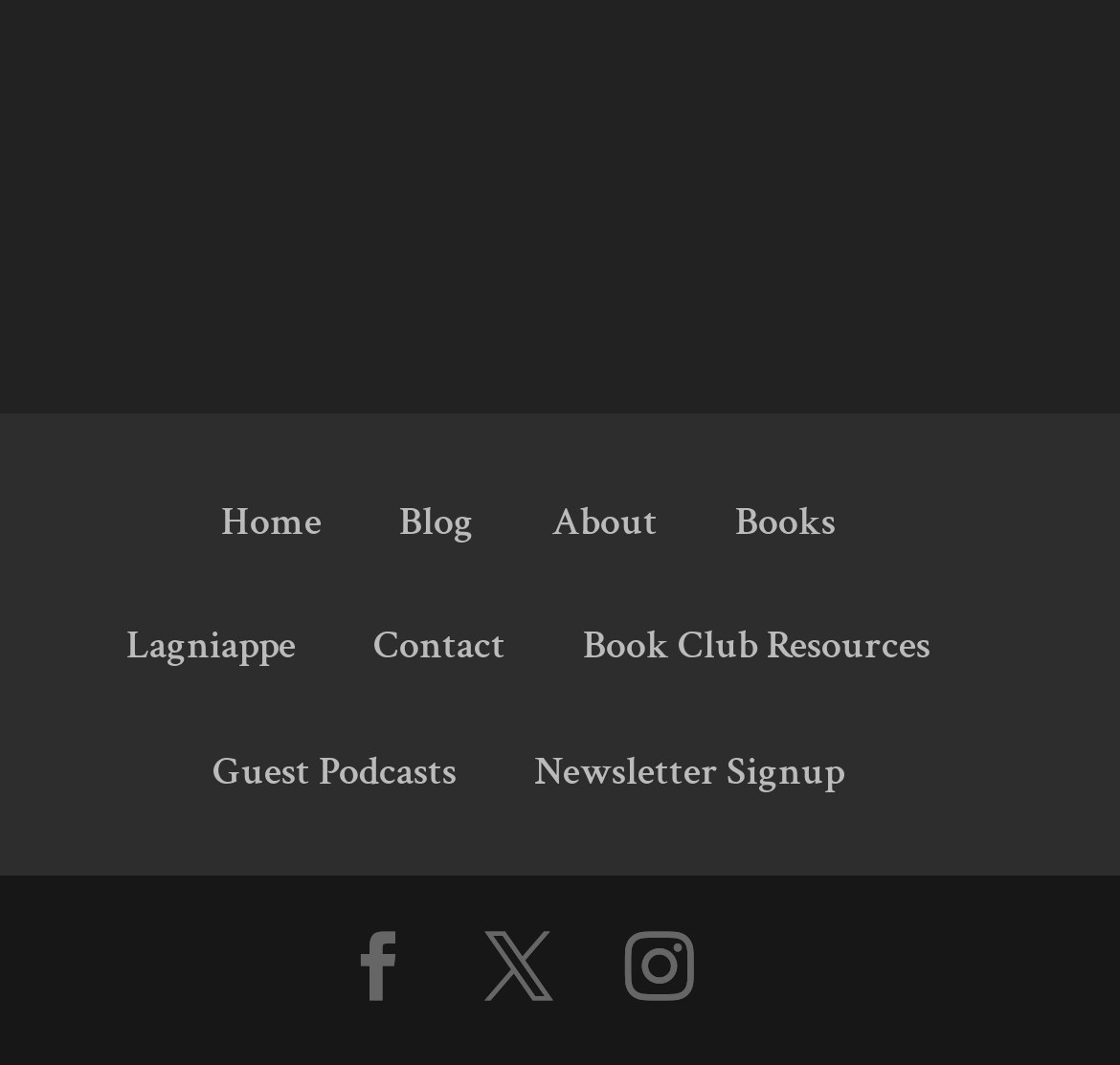Identify the bounding box coordinates of the element to click to follow this instruction: 'go to home page'. Ensure the coordinates are four float values between 0 and 1, provided as [left, top, right, bottom].

[0.197, 0.465, 0.287, 0.514]